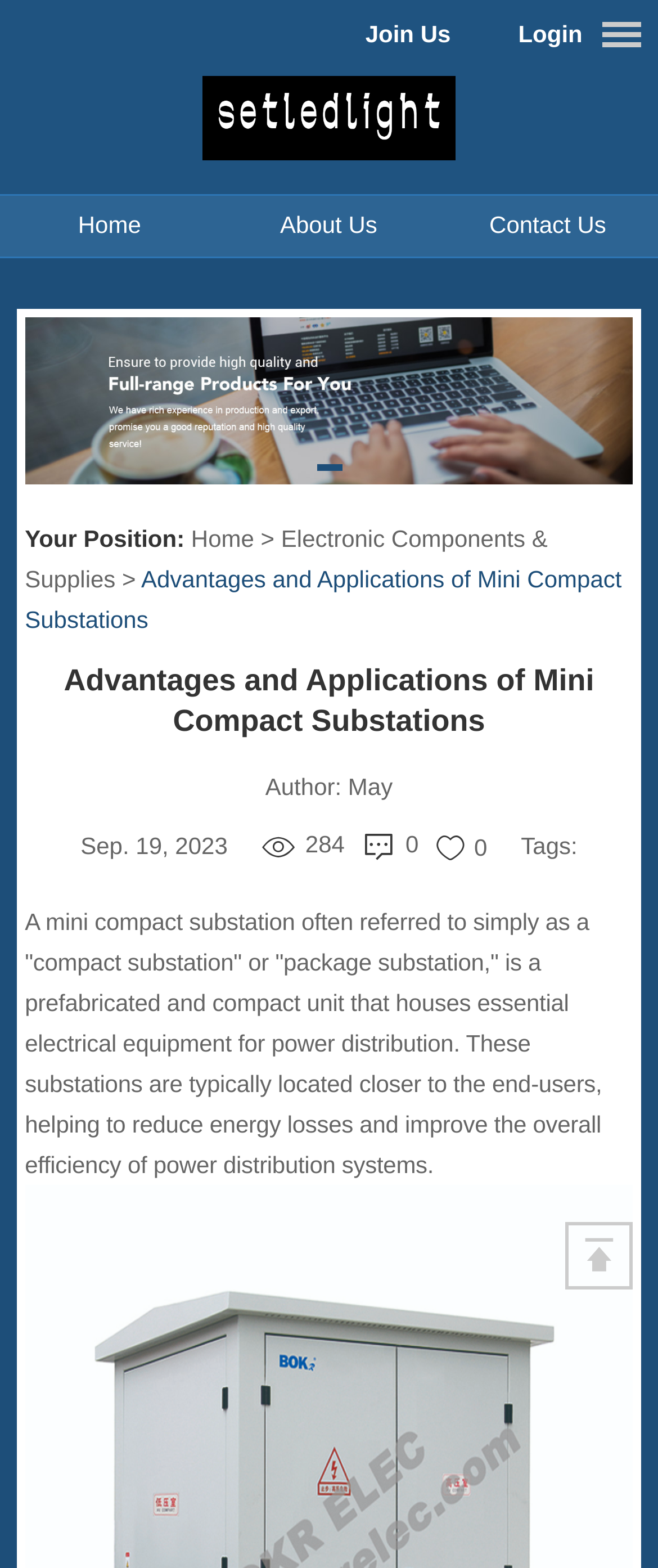Please pinpoint the bounding box coordinates for the region I should click to adhere to this instruction: "Navigate to Home".

[0.119, 0.131, 0.214, 0.159]